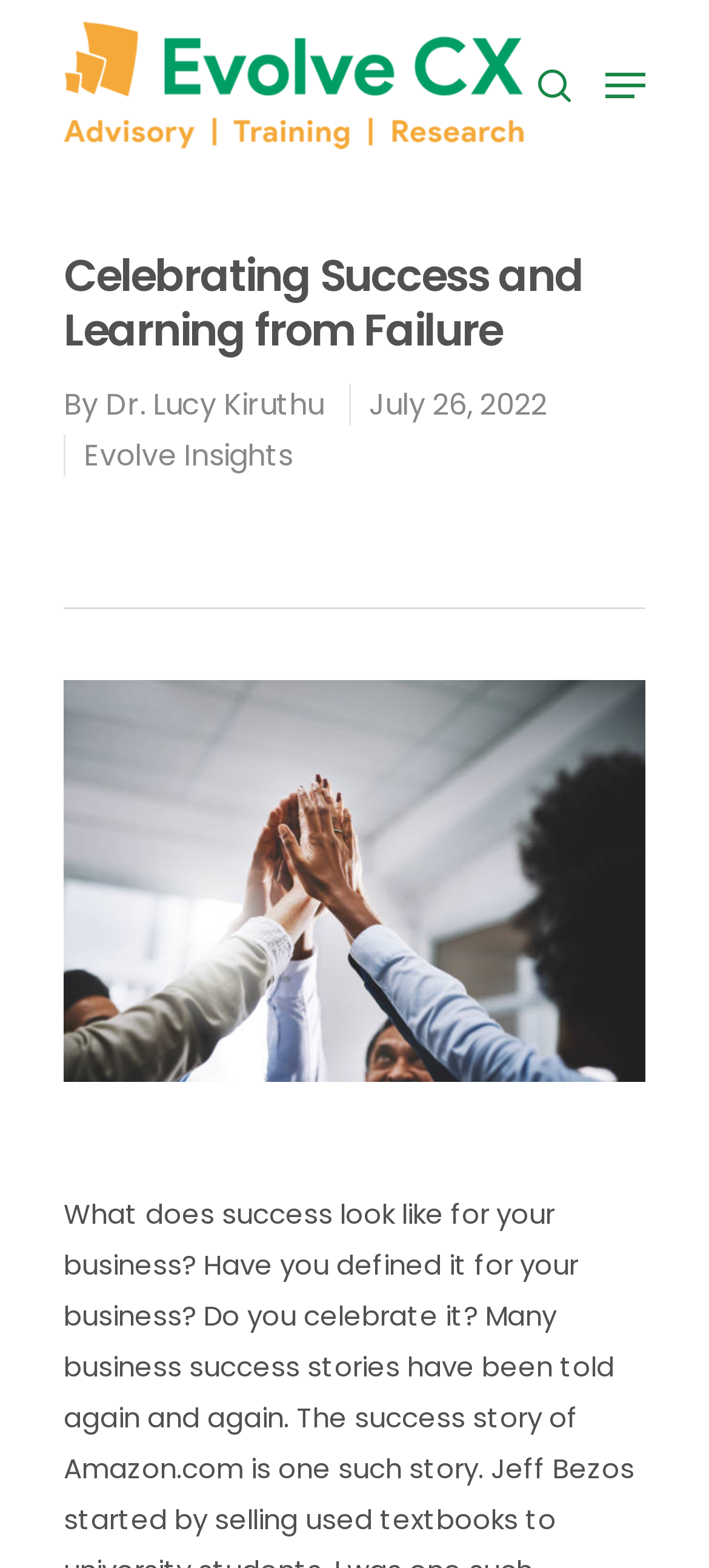Find the bounding box coordinates of the clickable area that will achieve the following instruction: "contact us through Talk To Us page".

[0.63, 0.51, 0.794, 0.532]